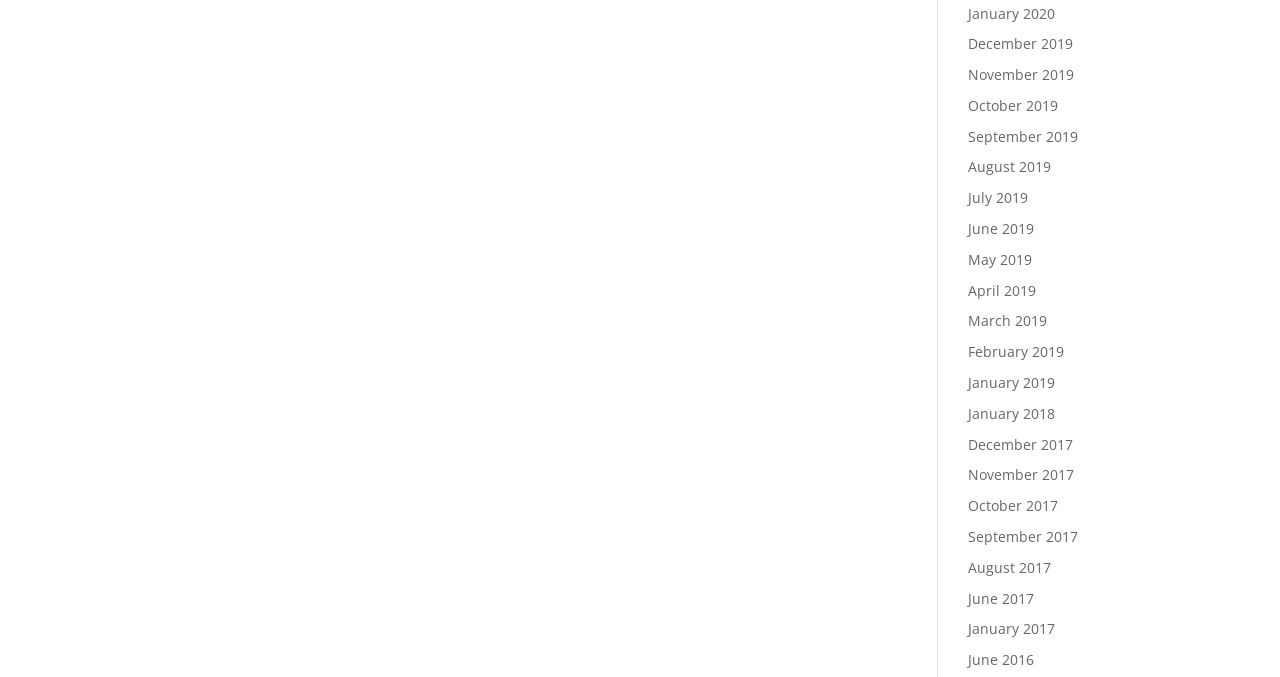Refer to the image and offer a detailed explanation in response to the question: Are there any months available in 2018?

I found a link with the text 'January 2018', which indicates that at least one month is available in 2018.